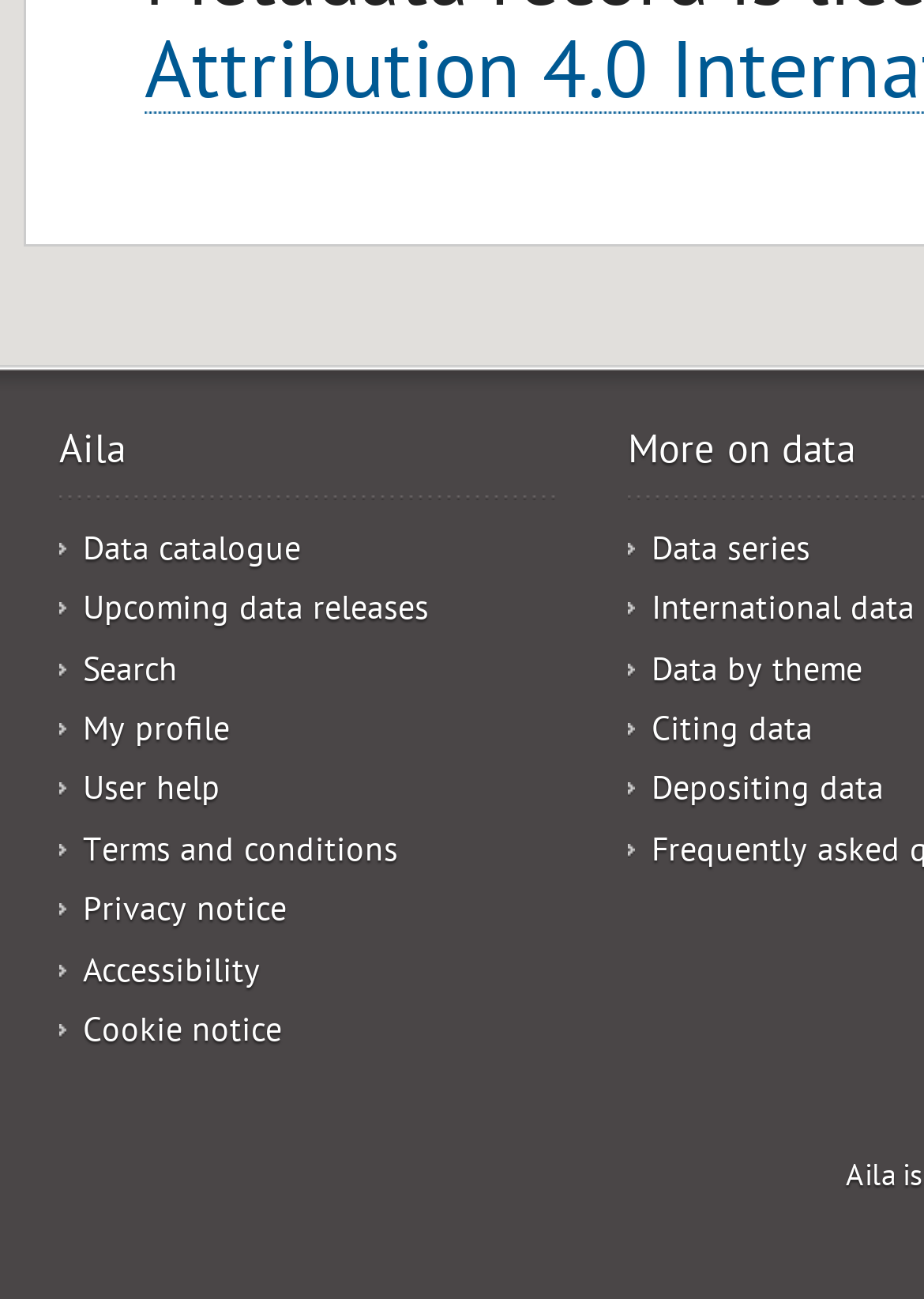Reply to the question with a single word or phrase:
What is the second link from the bottom on the left sidebar?

Privacy notice